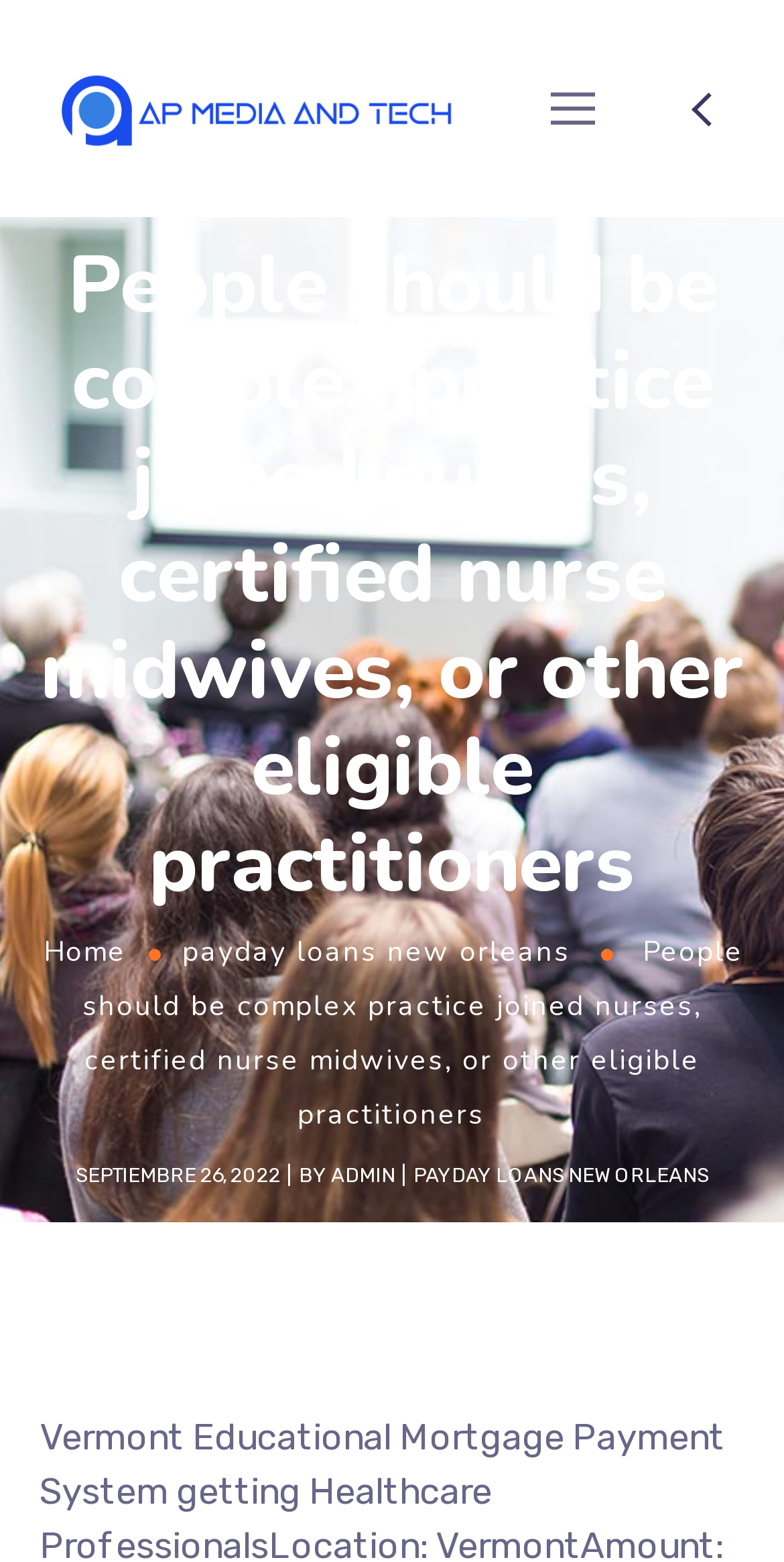What is the text of the second link?
Look at the image and answer the question with a single word or phrase.

payday loans new orleans